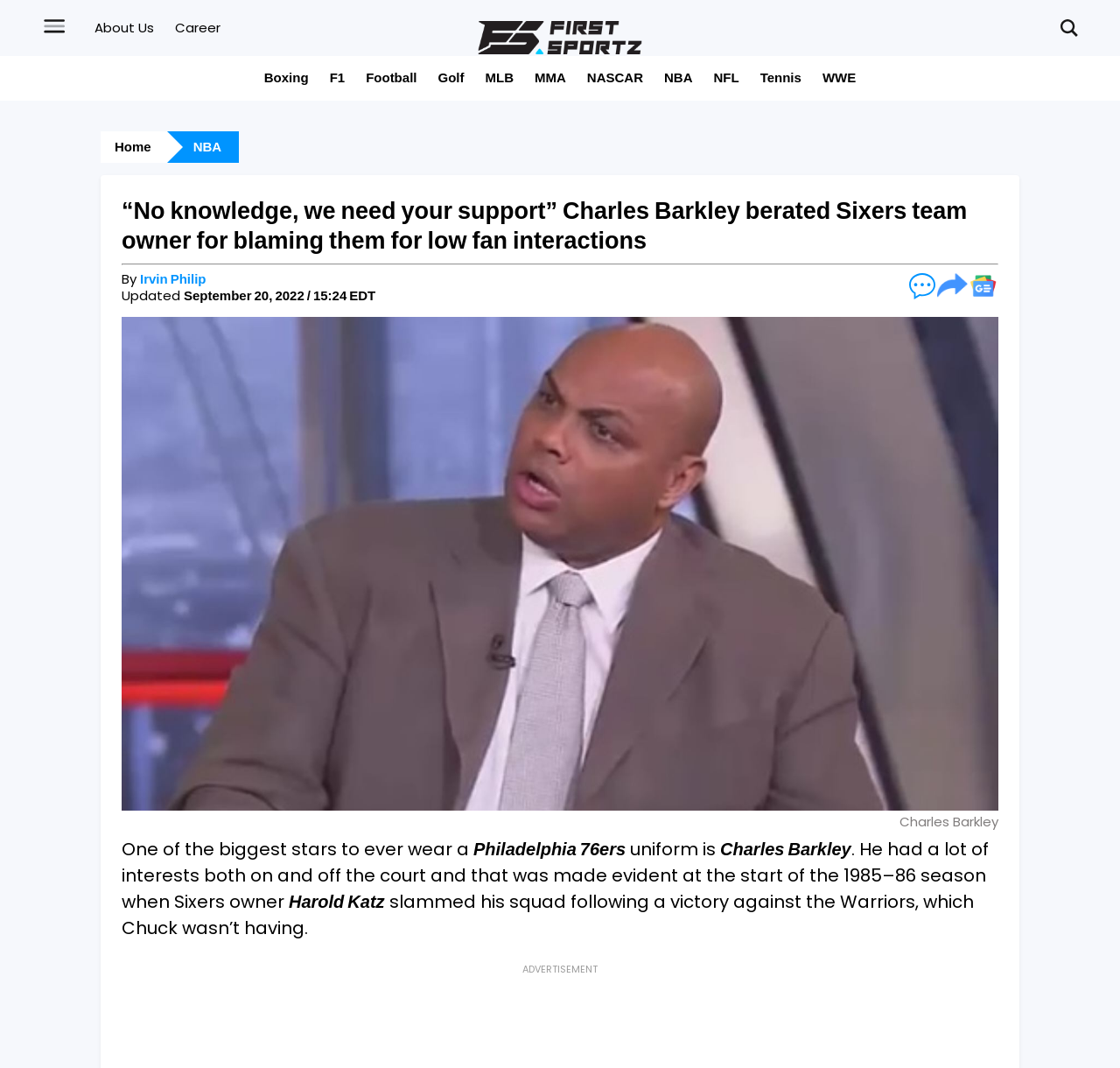Based on the image, give a detailed response to the question: Who is the author of the article?

I found the answer by looking at the article metadata, specifically the 'By' section that mentions the author's name as 'Irvin Philip'.